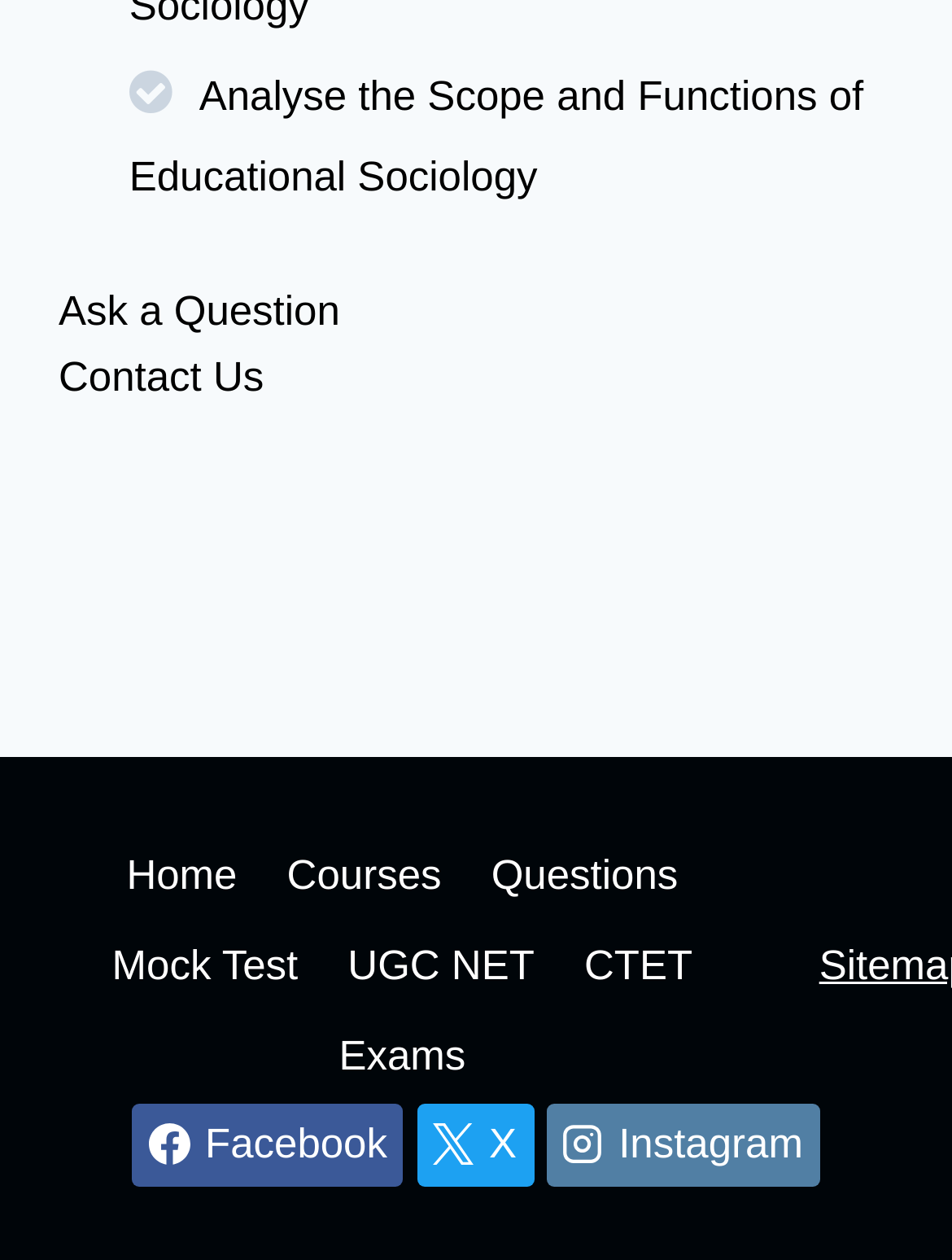Please find the bounding box coordinates of the element that must be clicked to perform the given instruction: "Analyse the Scope and Functions of Educational Sociology". The coordinates should be four float numbers from 0 to 1, i.e., [left, top, right, bottom].

[0.136, 0.058, 0.907, 0.158]